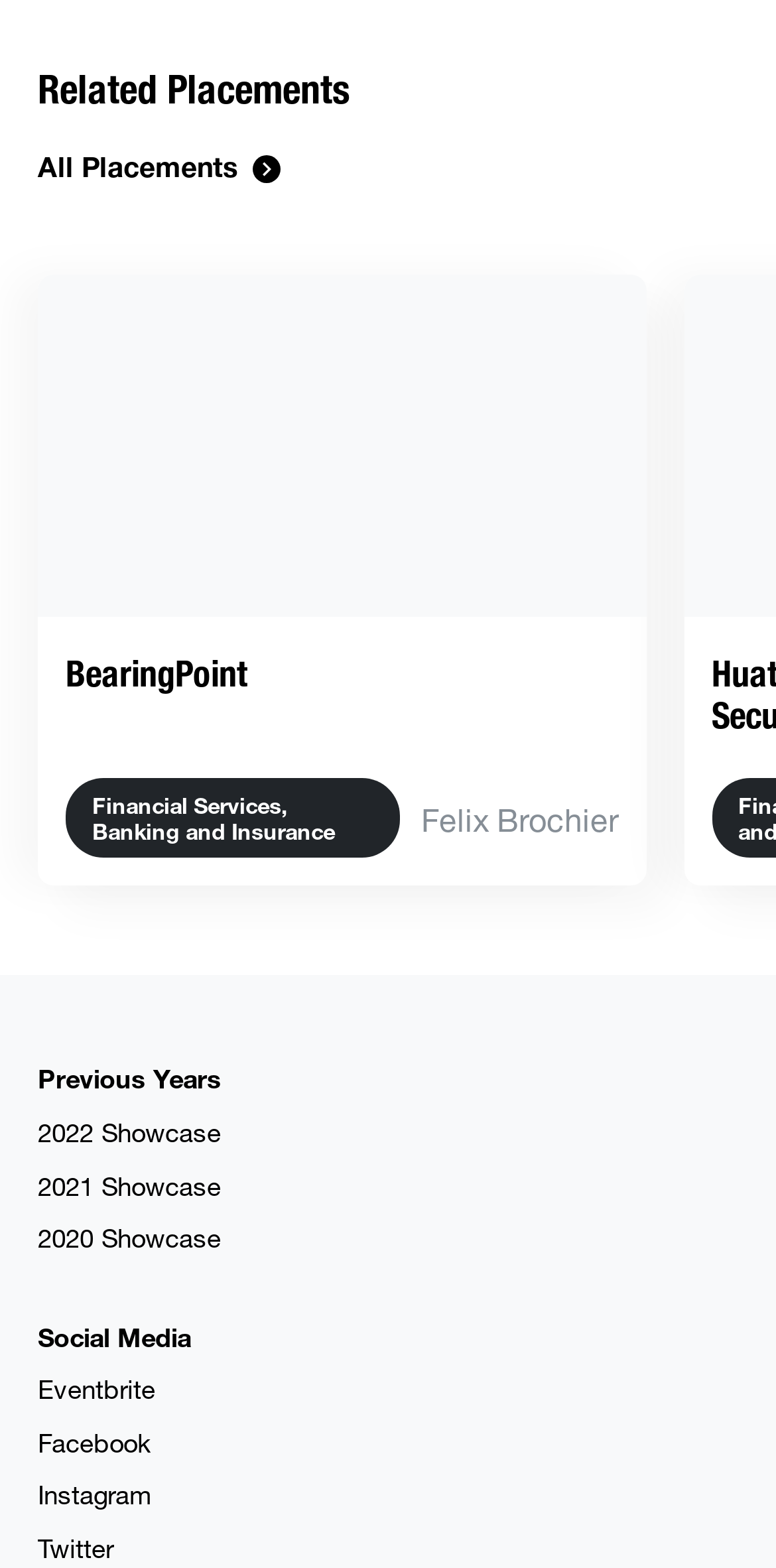Please examine the image and provide a detailed answer to the question: What is the sector of BearingPoint?

I found the answer by looking at the description list detail element with the text 'Financial Services, Banking and Insurance' which is a part of the link element with the text 'BearingPoint Felix Sector Financial Services, Banking and Insurance Student Felix Brochier'.